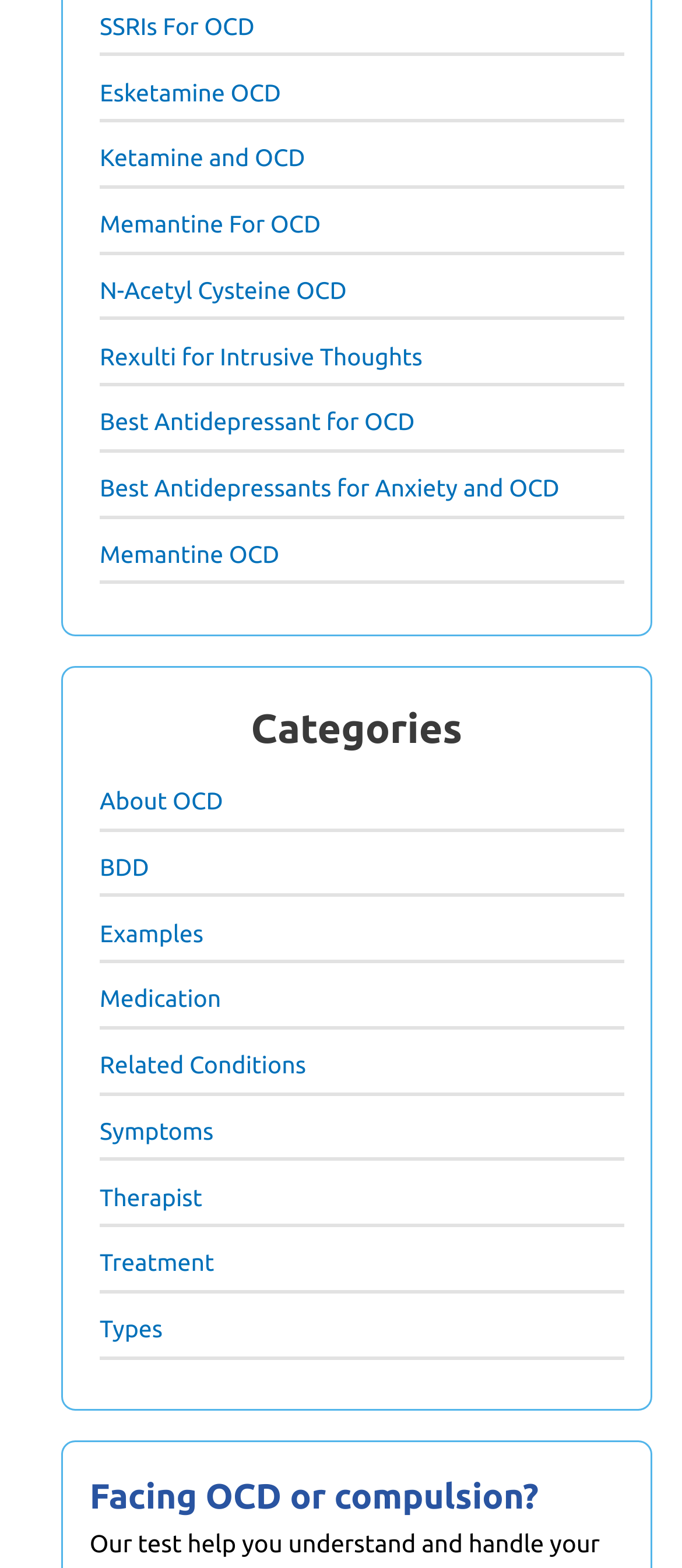Determine the bounding box coordinates of the clickable region to follow the instruction: "Click on the link about SSRIs for OCD".

[0.146, 0.008, 0.373, 0.025]